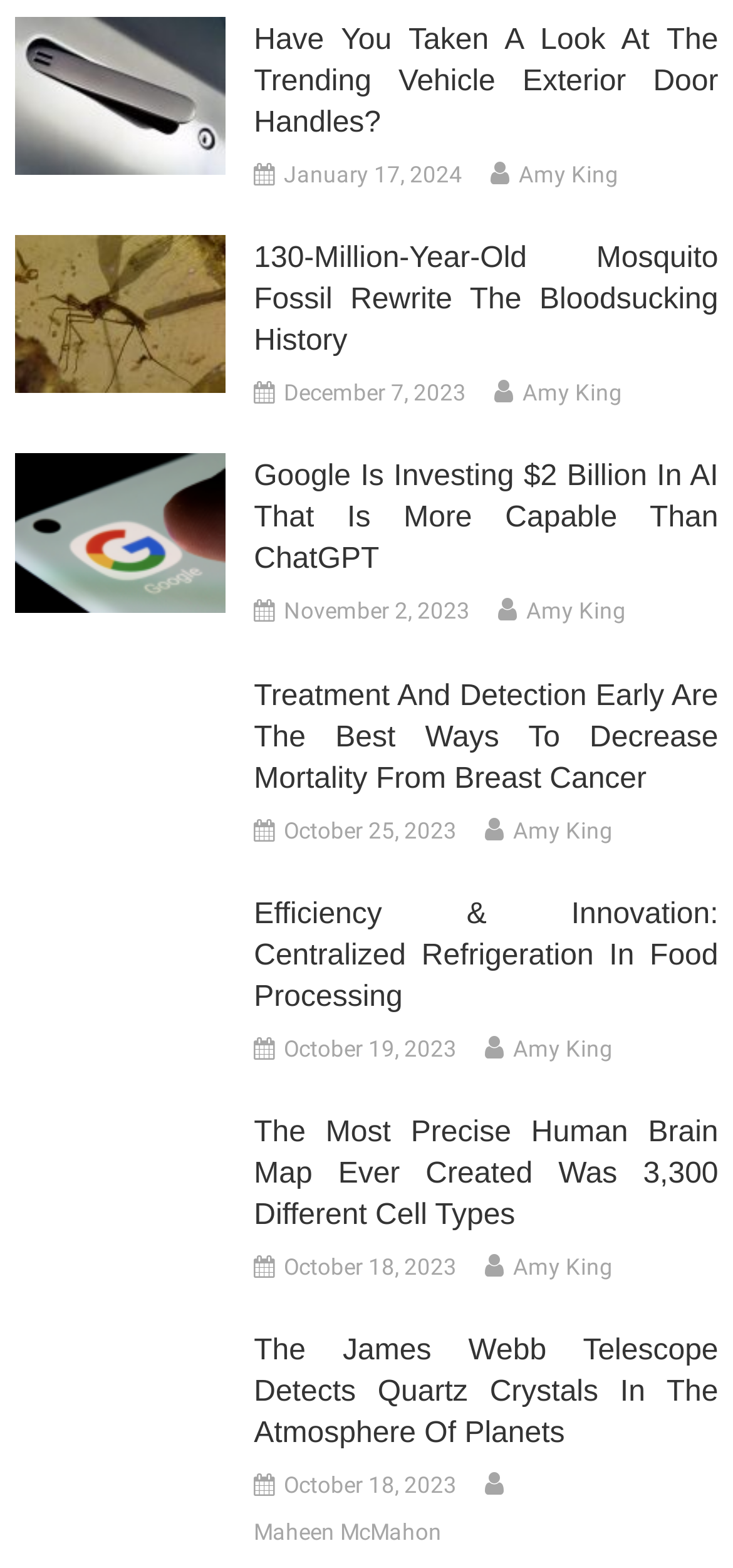Show the bounding box coordinates of the region that should be clicked to follow the instruction: "Read about trending vehicle exterior door handles."

[0.02, 0.05, 0.308, 0.069]